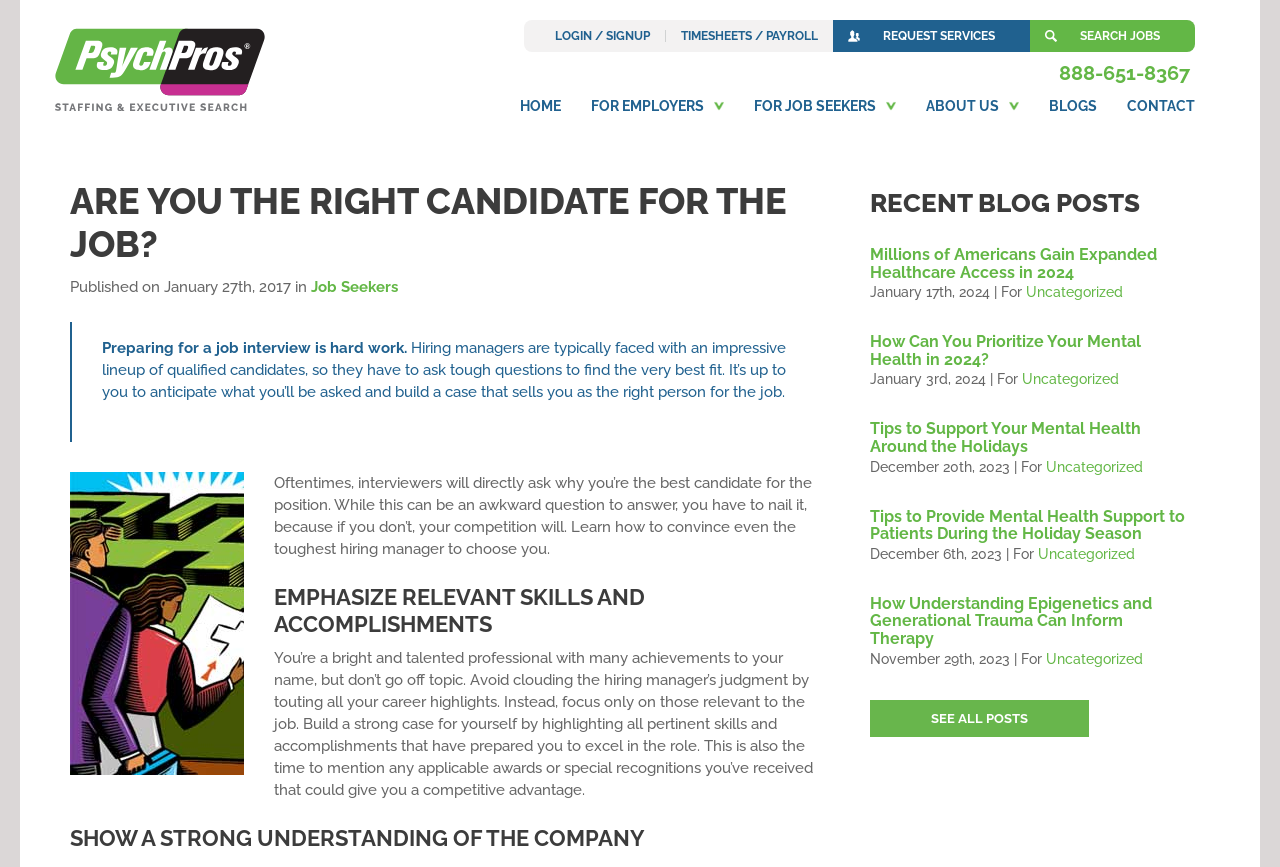Please mark the bounding box coordinates of the area that should be clicked to carry out the instruction: "Search for a job".

[0.805, 0.023, 0.934, 0.06]